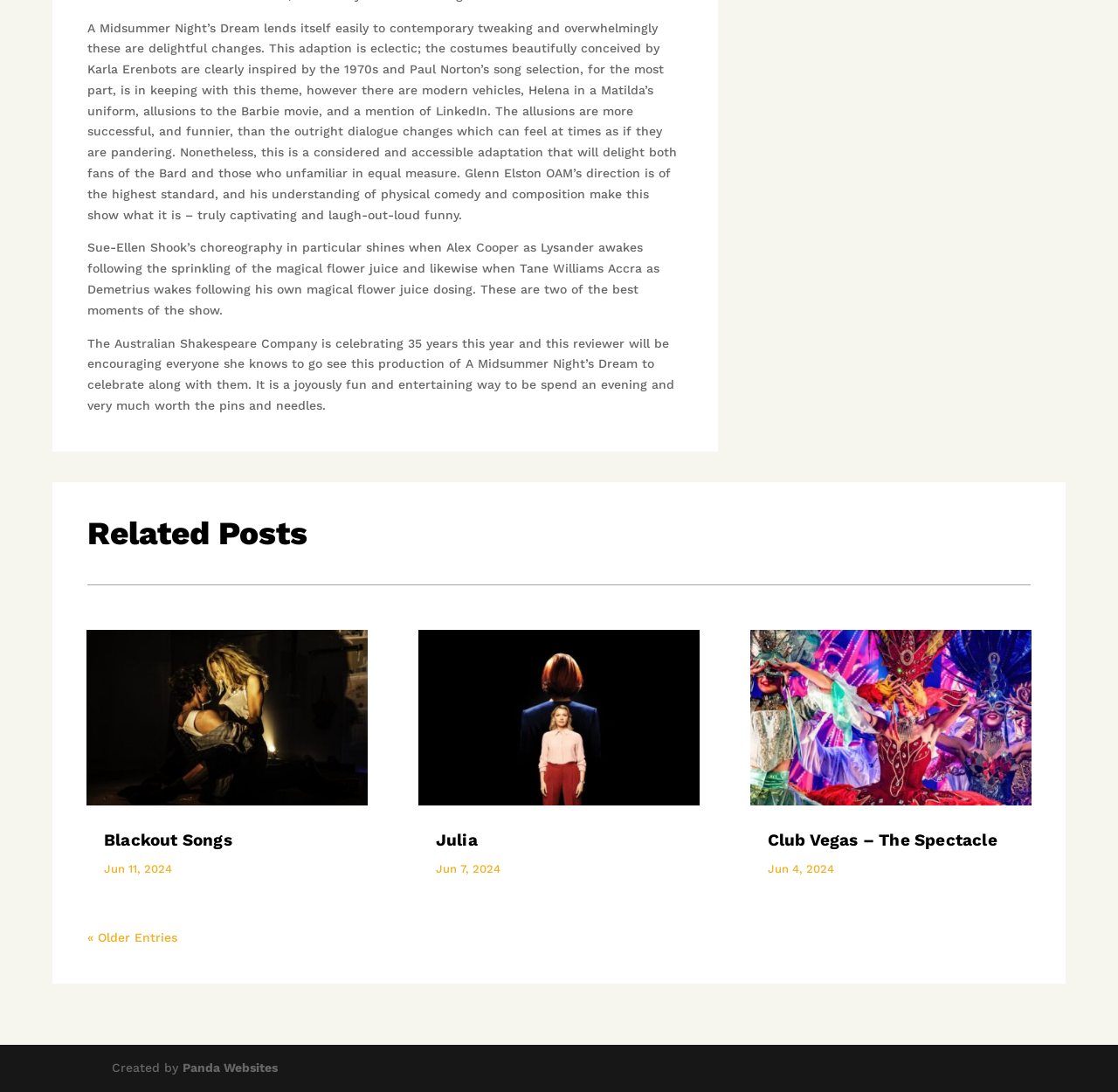What are the related posts about?
Please describe in detail the information shown in the image to answer the question.

The related posts section contains links to other articles, such as 'Blackout Songs', 'Julia', and 'Club Vegas – The Spectacle', which are likely to be about plays or performances, given the context of the webpage.